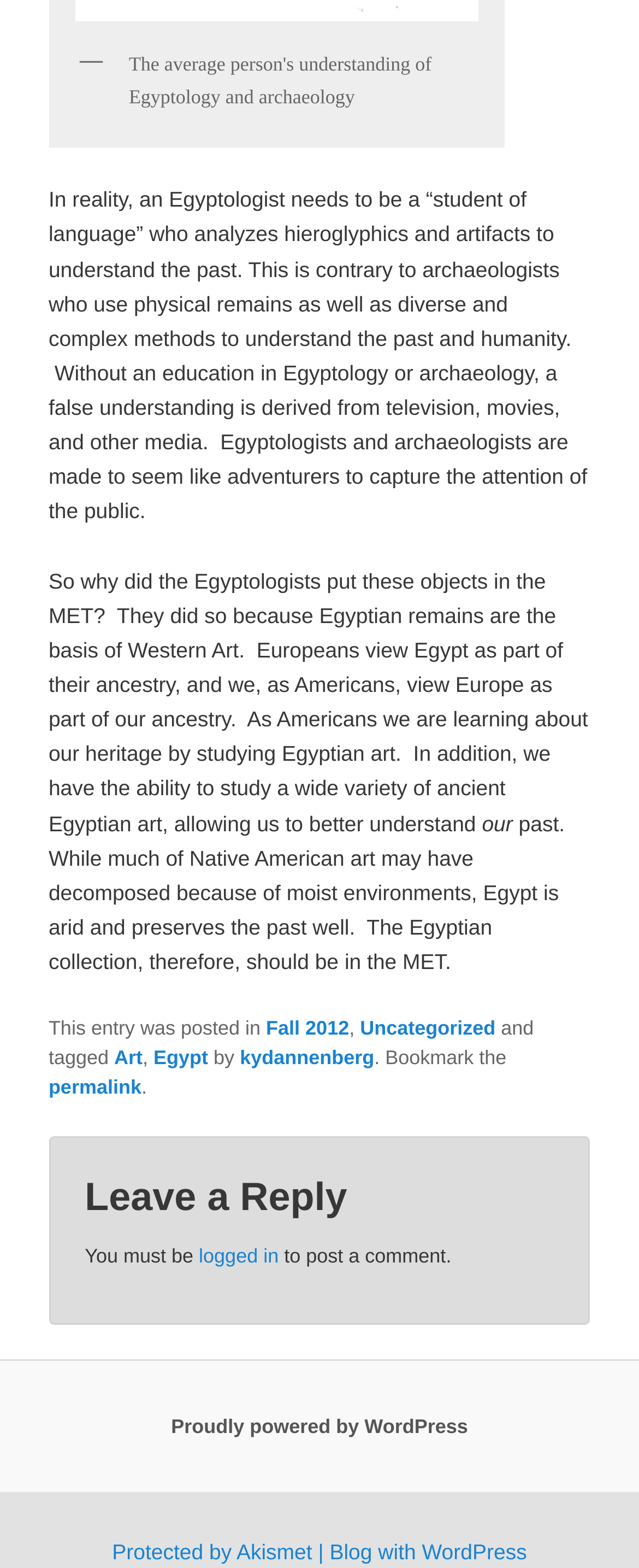Locate the bounding box of the UI element based on this description: "kydannenberg". Provide four float numbers between 0 and 1 as [left, top, right, bottom].

[0.375, 0.667, 0.586, 0.682]